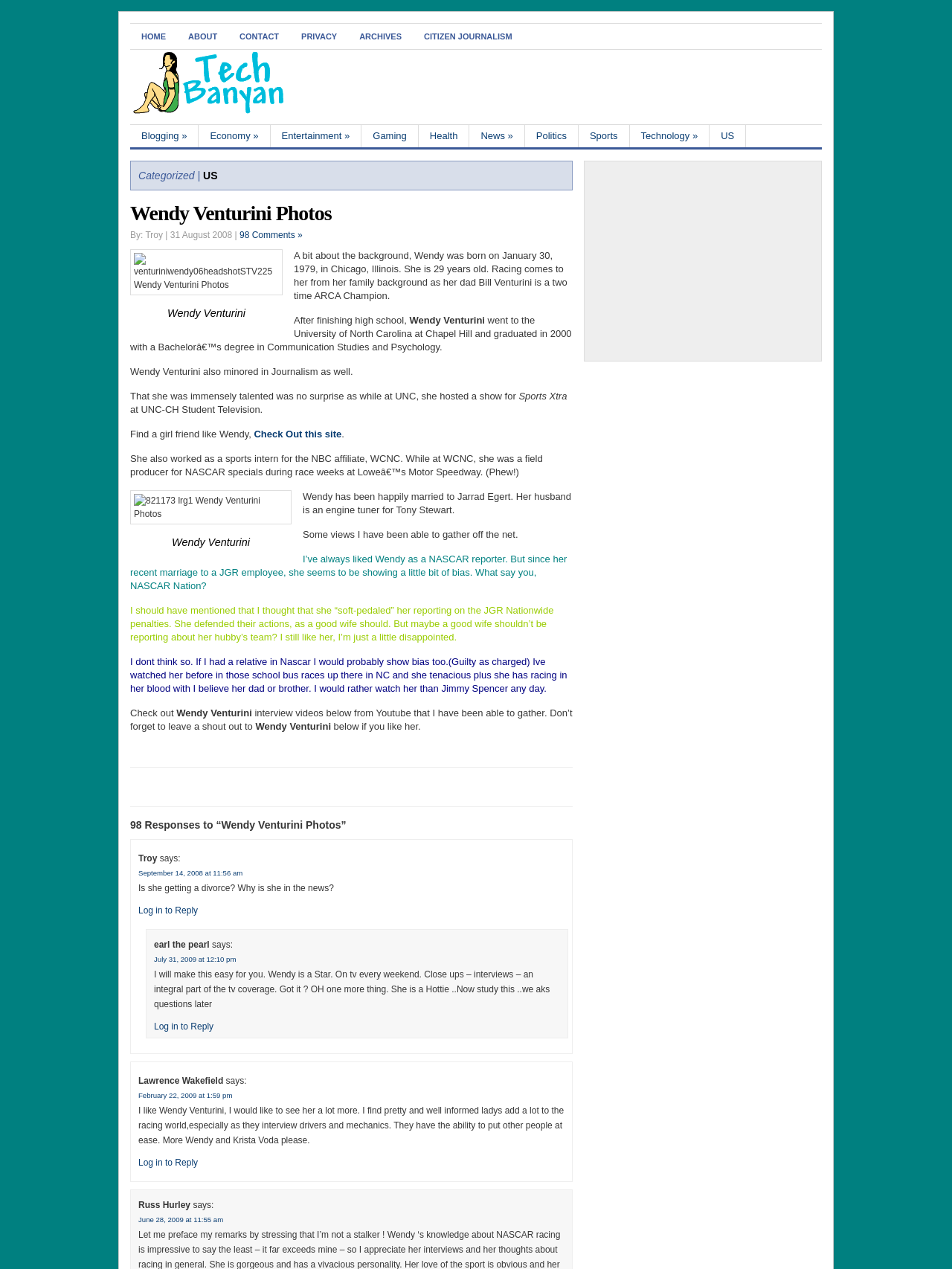Who is Wendy Venturini's husband?
Using the image as a reference, give an elaborate response to the question.

The webpage mentions that Wendy Venturini is happily married to Jarrad Egert, who is an engine tuner for Tony Stewart.